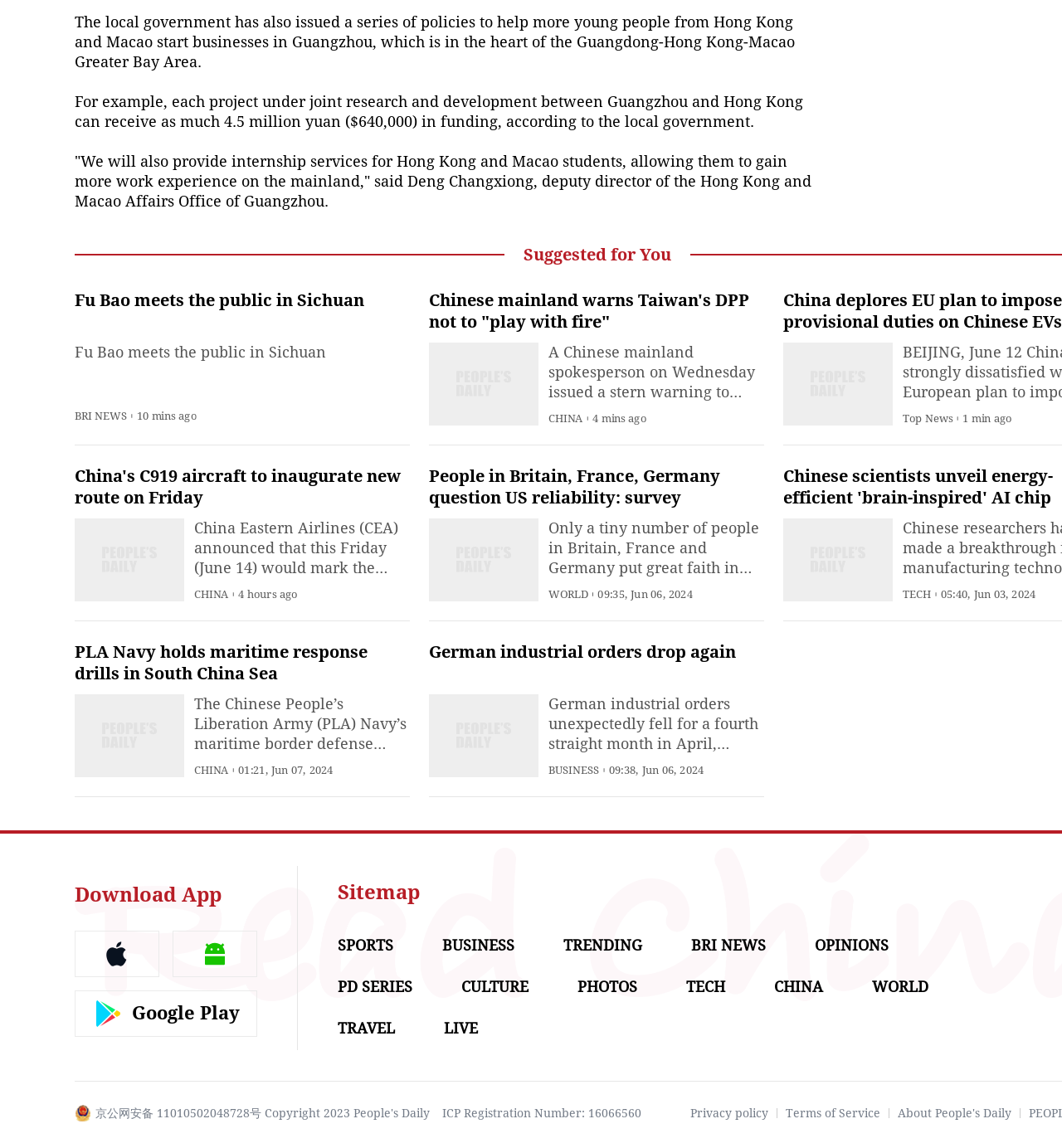Please provide the bounding box coordinate of the region that matches the element description: ICP Registration Number: 16066560. Coordinates should be in the format (top-left x, top-left y, bottom-right x, bottom-right y) and all values should be between 0 and 1.

[0.416, 0.964, 0.604, 0.976]